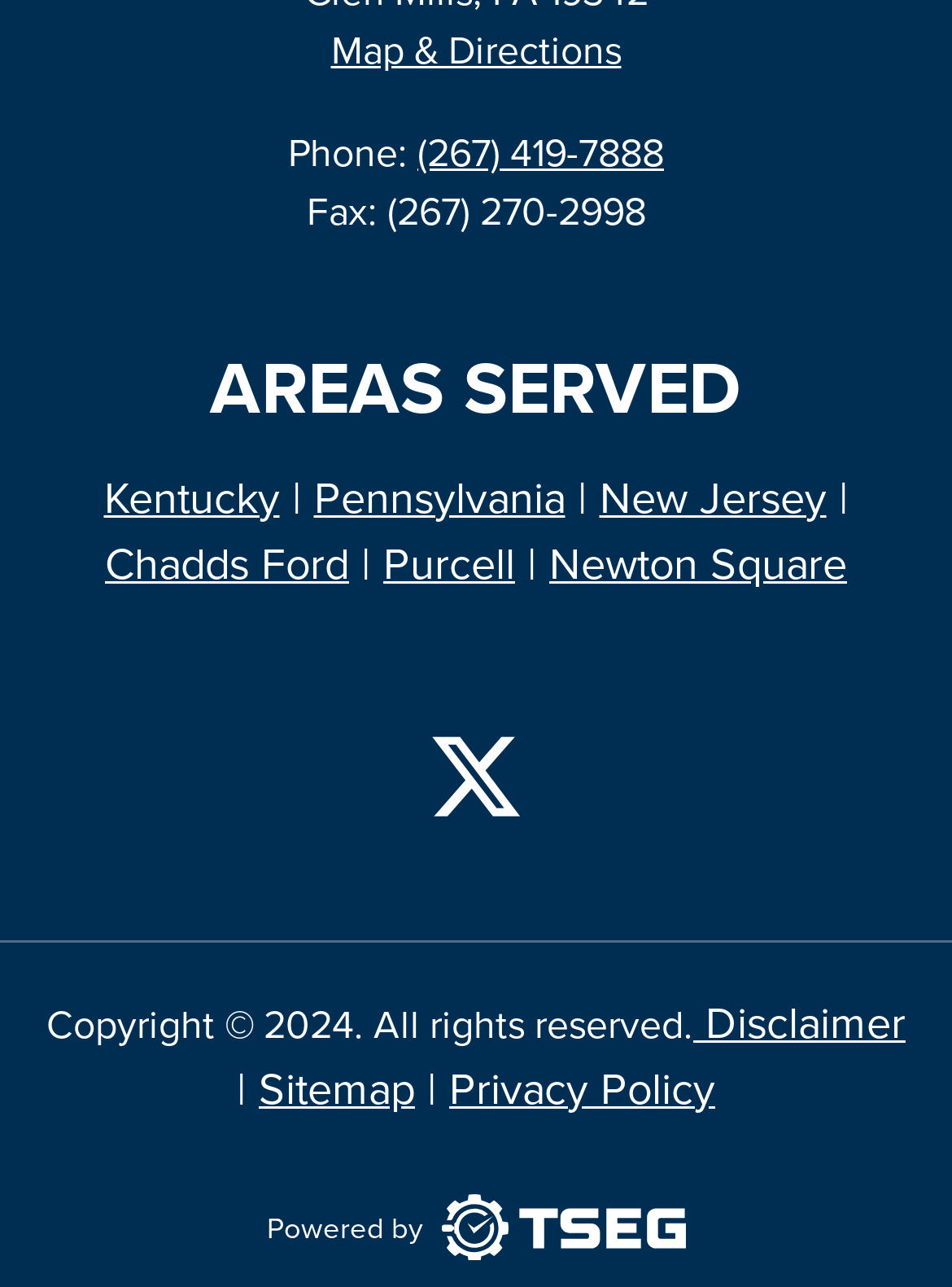Find and indicate the bounding box coordinates of the region you should select to follow the given instruction: "Toggle navigation".

None